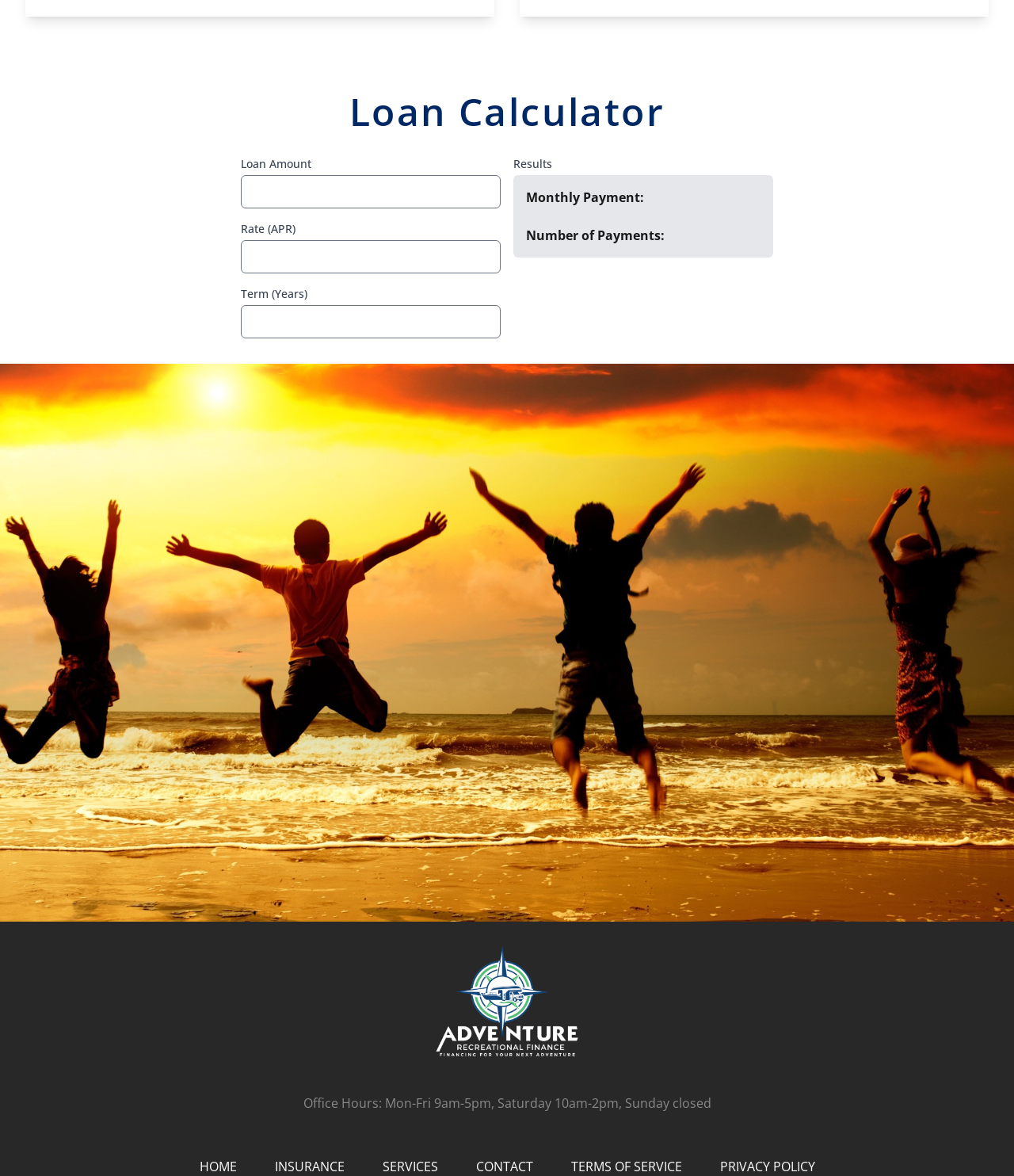Please locate the bounding box coordinates of the element that needs to be clicked to achieve the following instruction: "Enter loan amount". The coordinates should be four float numbers between 0 and 1, i.e., [left, top, right, bottom].

[0.238, 0.149, 0.494, 0.177]